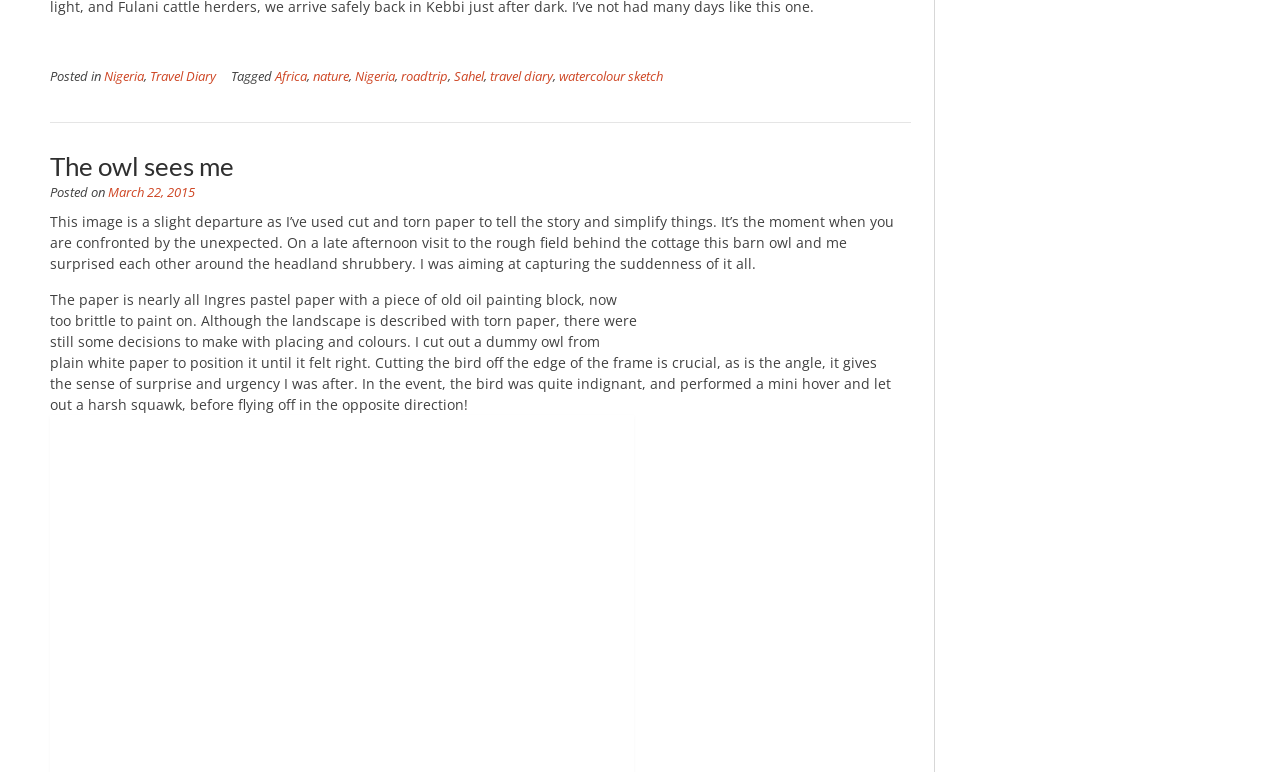Specify the bounding box coordinates of the element's area that should be clicked to execute the given instruction: "Click on the link 'Travel Diary'". The coordinates should be four float numbers between 0 and 1, i.e., [left, top, right, bottom].

[0.117, 0.088, 0.169, 0.11]